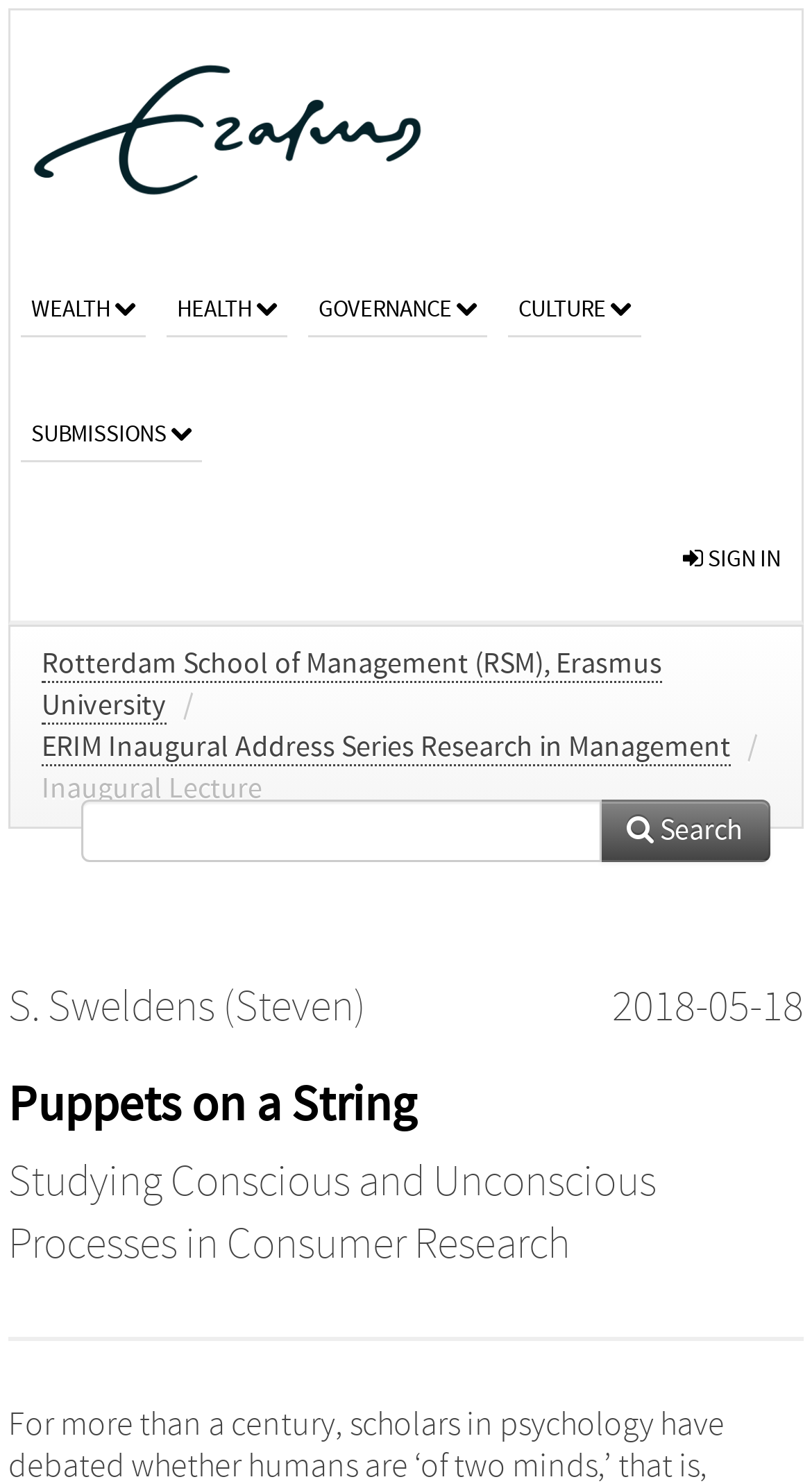From the element description Search, predict the bounding box coordinates of the UI element. The coordinates must be specified in the format (top-left x, top-left y, bottom-right x, bottom-right y) and should be within the 0 to 1 range.

[0.738, 0.539, 0.949, 0.581]